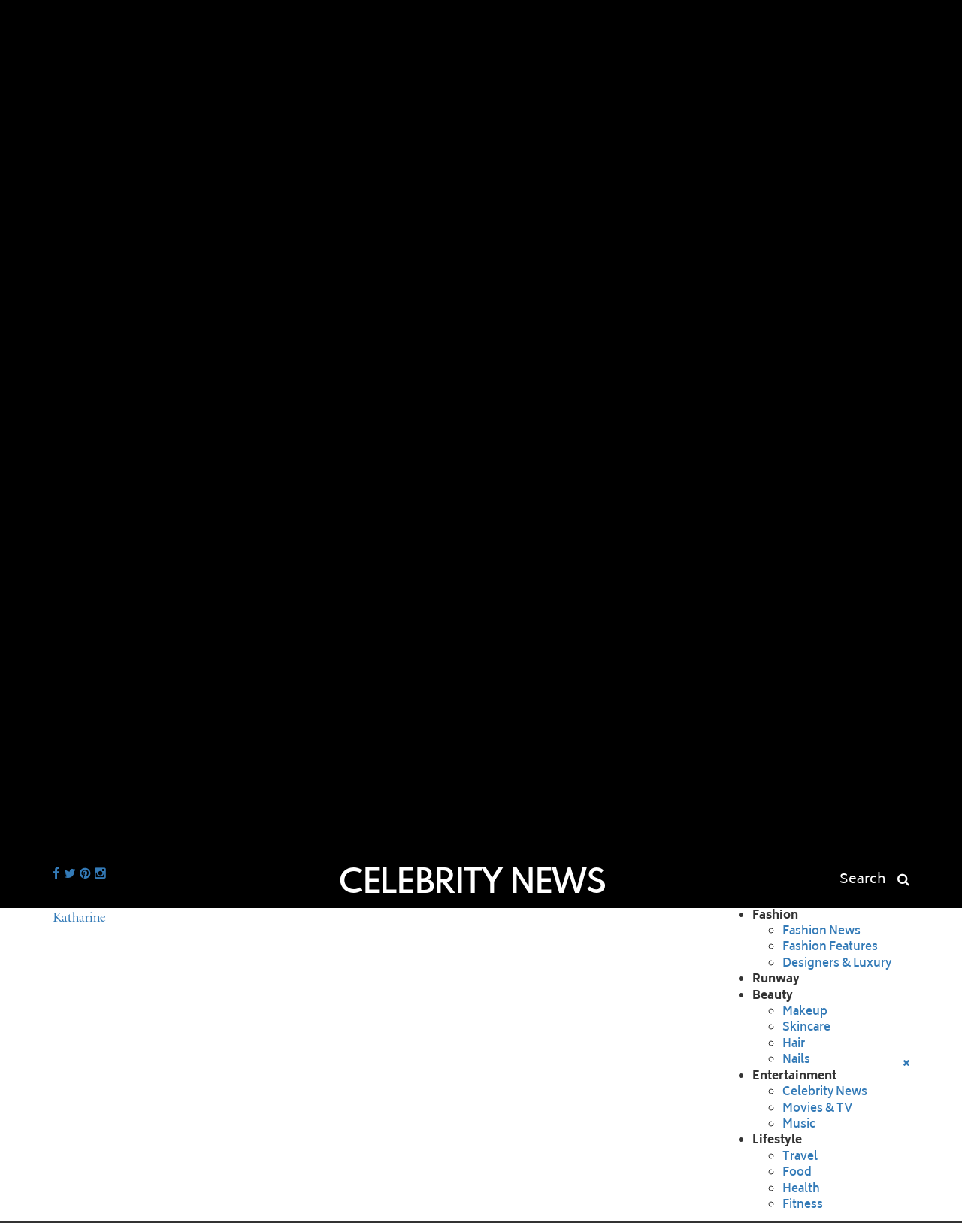Bounding box coordinates should be in the format (top-left x, top-left y, bottom-right x, bottom-right y) and all values should be floating point numbers between 0 and 1. Determine the bounding box coordinate for the UI element described as: Runway

[0.782, 0.787, 0.831, 0.804]